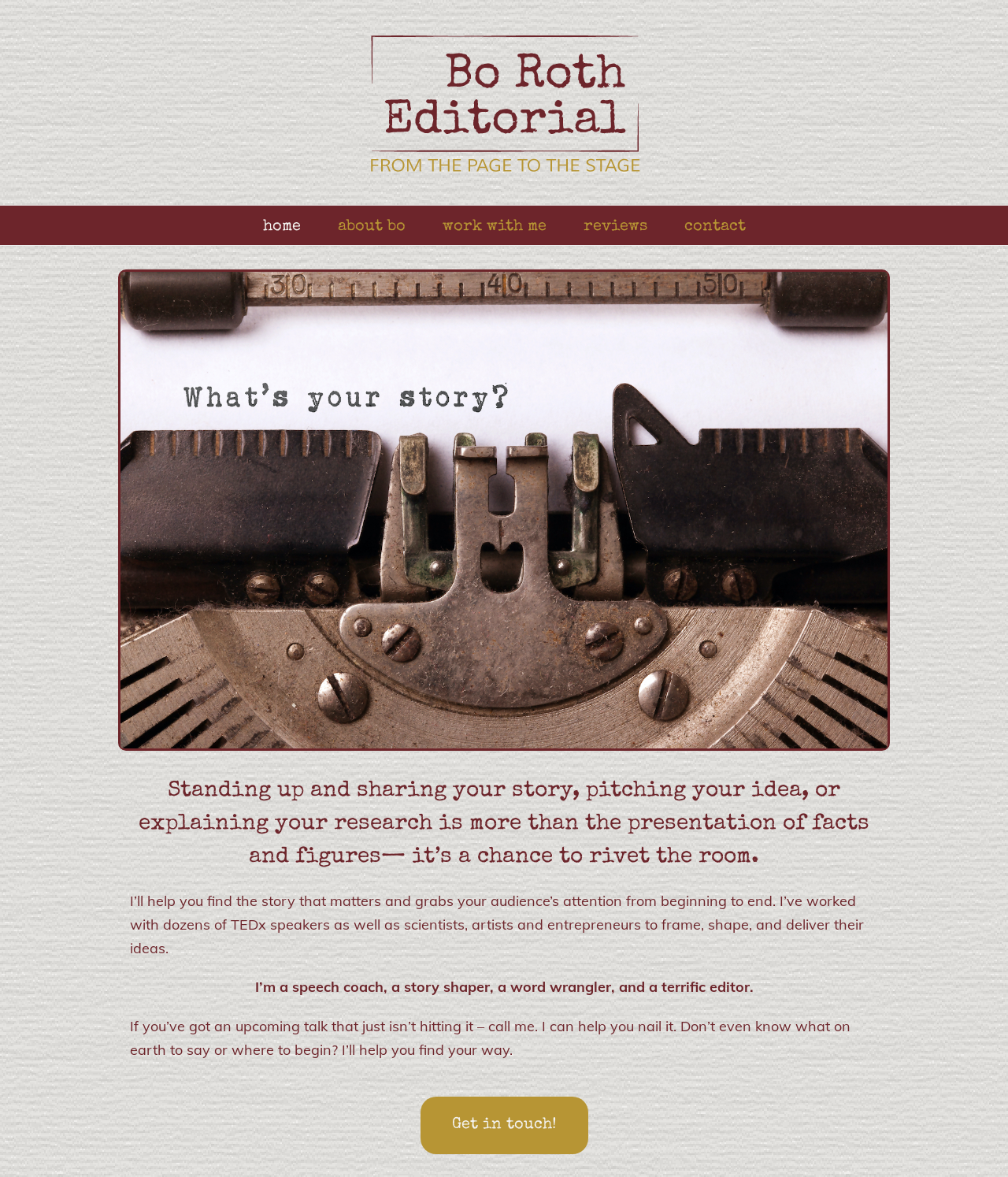What is the profession of the author?
Using the image as a reference, deliver a detailed and thorough answer to the question.

The profession of the author can be found in the middle of the webpage, where it says 'I’m a speech coach, a story shaper, a word wrangler, and a terrific editor'.